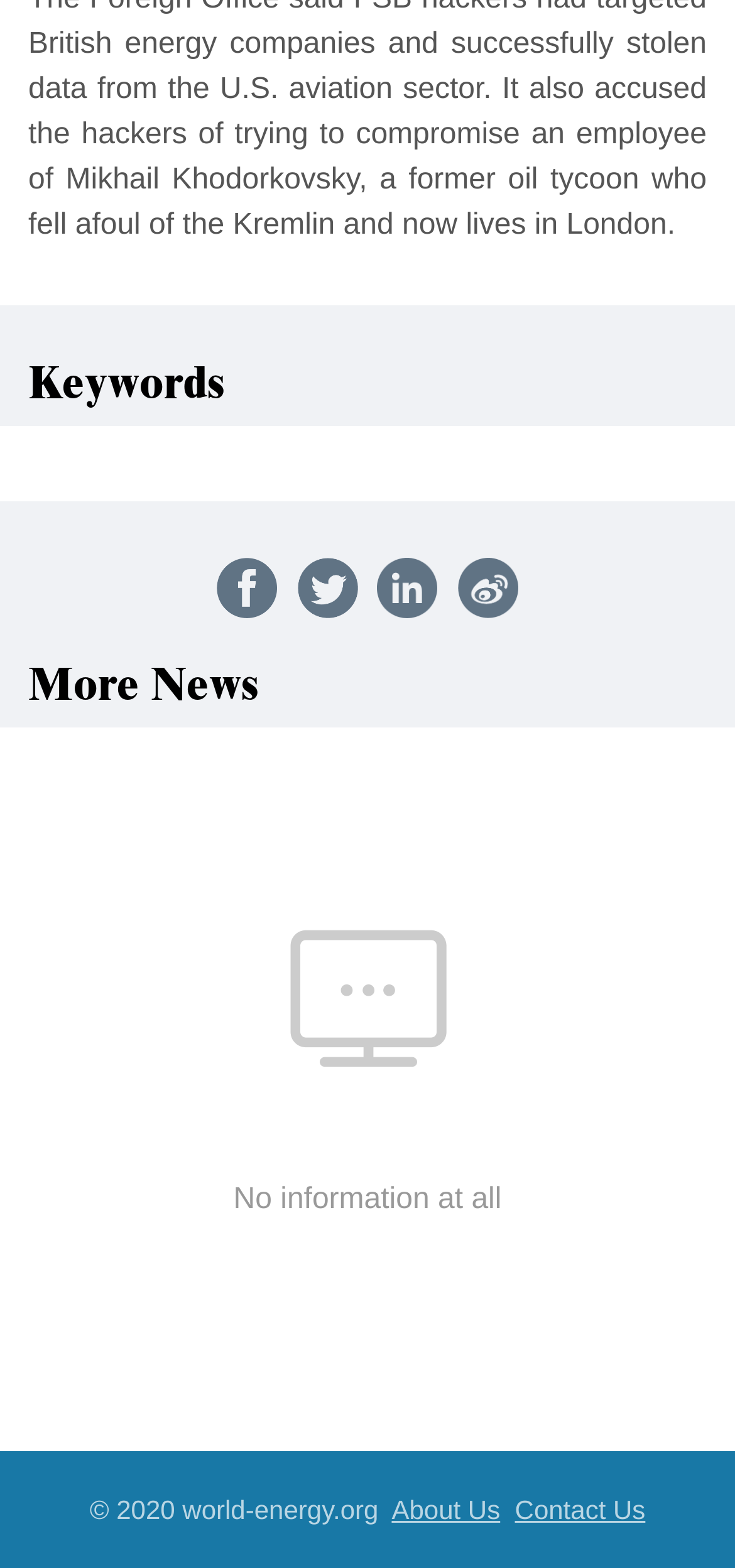What is the text below the 'More News' heading?
Please provide a single word or phrase in response based on the screenshot.

No information at all